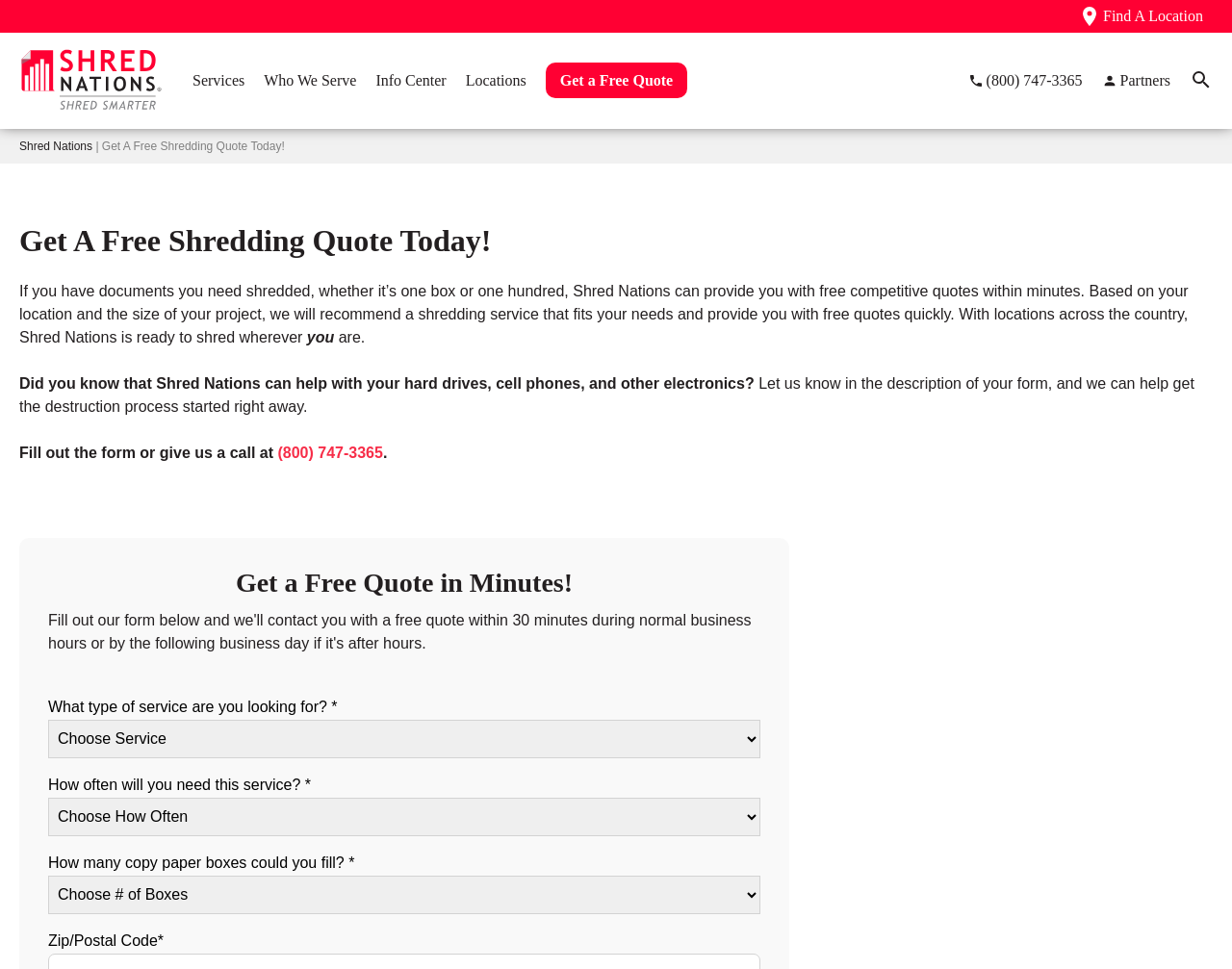Describe the webpage meticulously, covering all significant aspects.

The webpage is a service provider platform that connects users with local shredding providers. At the top of the page, there is a logo image with the text "Shred Nations" and a navigation menu with links to "Services", "Who We Serve", "Info Center", "Locations", and "Get a Free Quote". 

On the top-right corner, there is an image with the text "Find Location" and a phone number with an image of a phone. Next to it, there are links to "Account Partners" and a search icon.

The main content of the page is divided into sections. The first section has a heading "Get A Free Shredding Quote Today!" and a brief description of the service, explaining that users can get free competitive quotes within minutes based on their location and project size. 

Below this section, there is a paragraph of text that provides more information about the service, including the ability to shred hard drives, cell phones, and other electronics. 

The next section has a heading "Get a Free Quote in Minutes!" and a form with several fields, including "What type of service are you looking for?", "How often will you need this service?", "How many copy paper boxes could you fill?", and "Zip/Postal Code". Each field has a dropdown menu or a text input area.